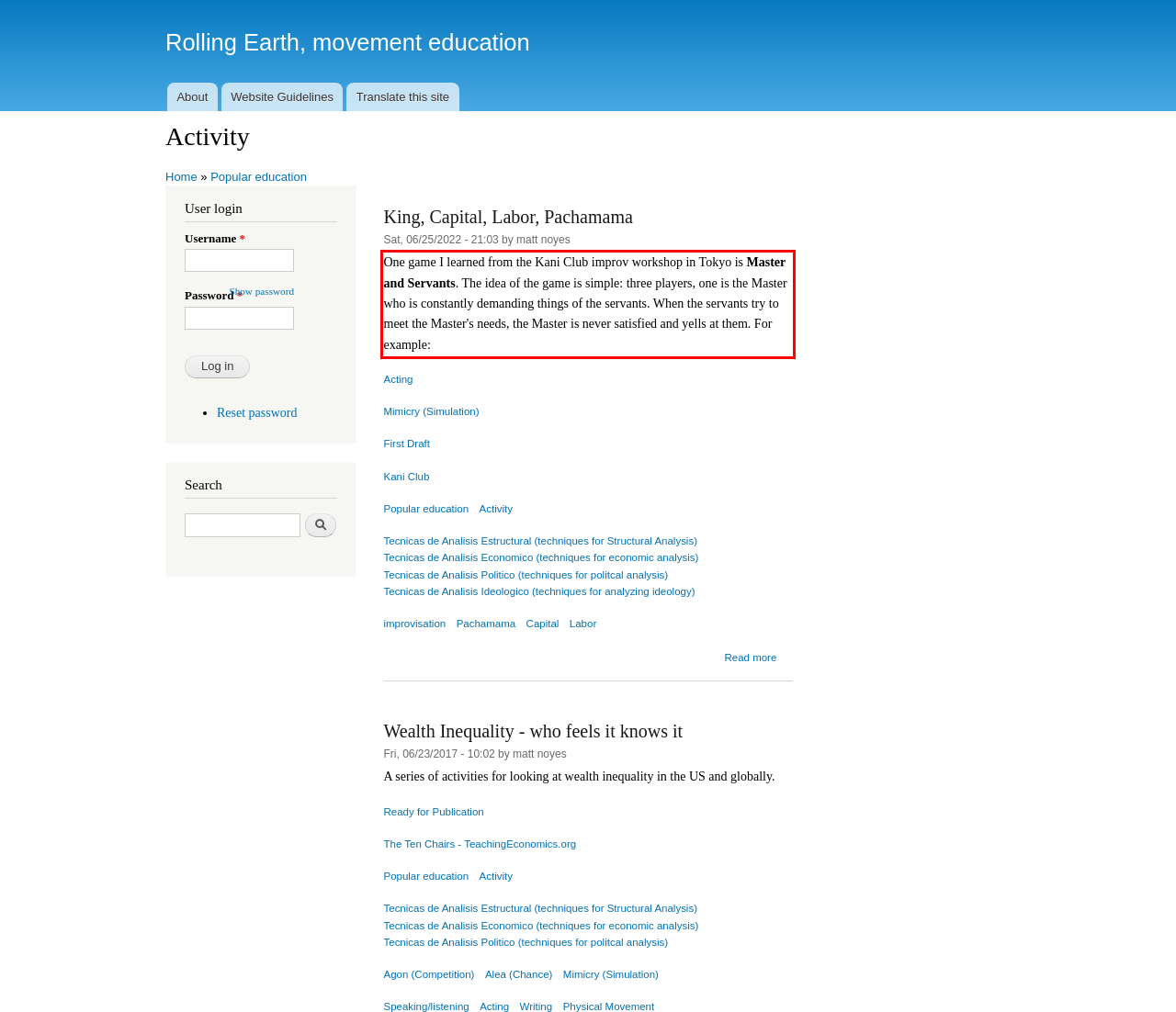You are looking at a screenshot of a webpage with a red rectangle bounding box. Use OCR to identify and extract the text content found inside this red bounding box.

One game I learned from the Kani Club improv workshop in Tokyo is Master and Servants. The idea of the game is simple: three players, one is the Master who is constantly demanding things of the servants. When the servants try to meet the Master's needs, the Master is never satisfied and yells at them. For example: